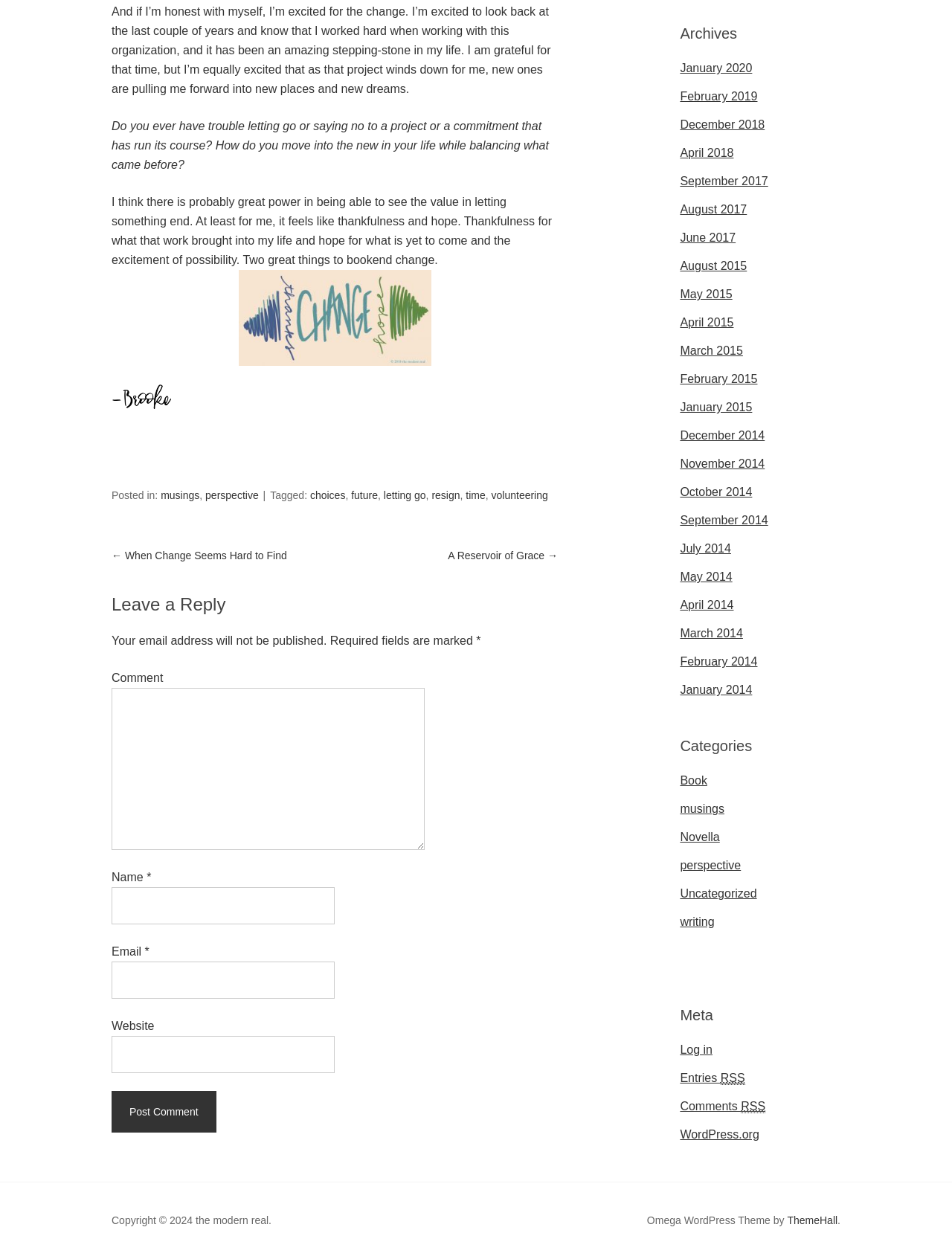Identify the bounding box coordinates of the area that should be clicked in order to complete the given instruction: "View categories". The bounding box coordinates should be four float numbers between 0 and 1, i.e., [left, top, right, bottom].

[0.714, 0.585, 0.883, 0.6]